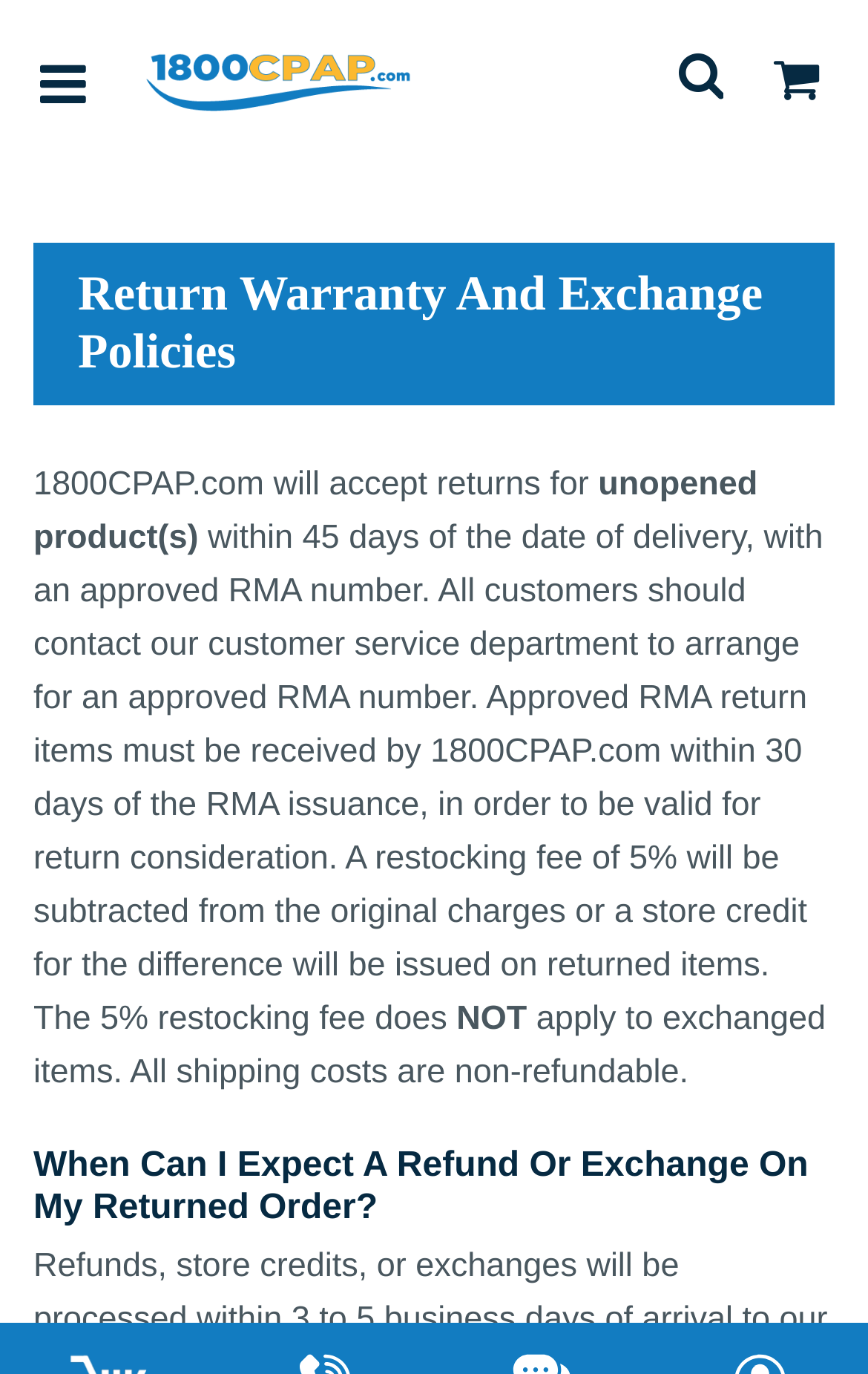What is the insurance option offered for CPAP machines and masks?
Examine the image and give a concise answer in one word or a short phrase.

Rest EZ Return